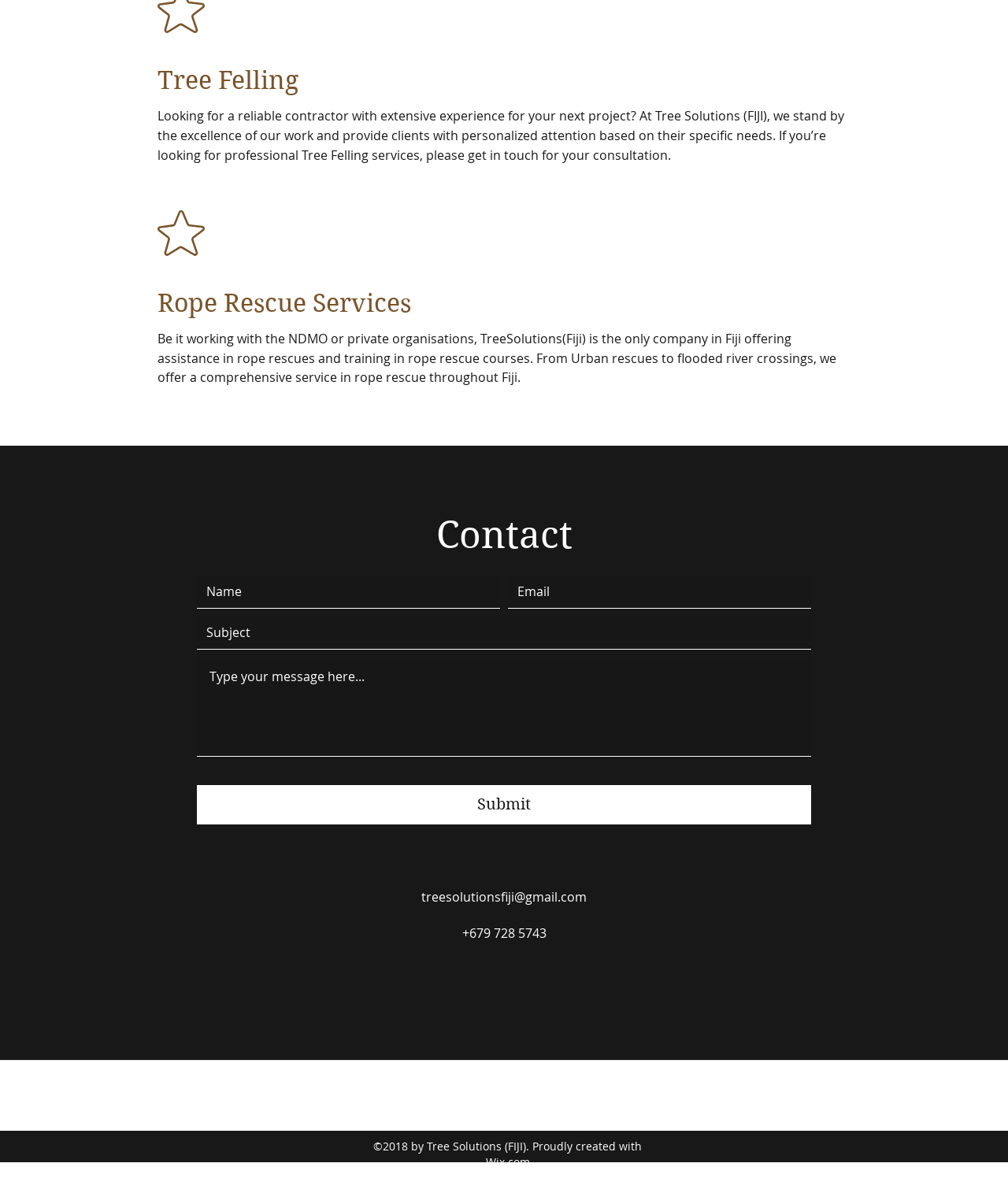Please specify the bounding box coordinates in the format (top-left x, top-left y, bottom-right x, bottom-right y), with all values as floating point numbers between 0 and 1. Identify the bounding box of the UI element described by: aria-label="Instagram"

[0.505, 0.817, 0.525, 0.834]